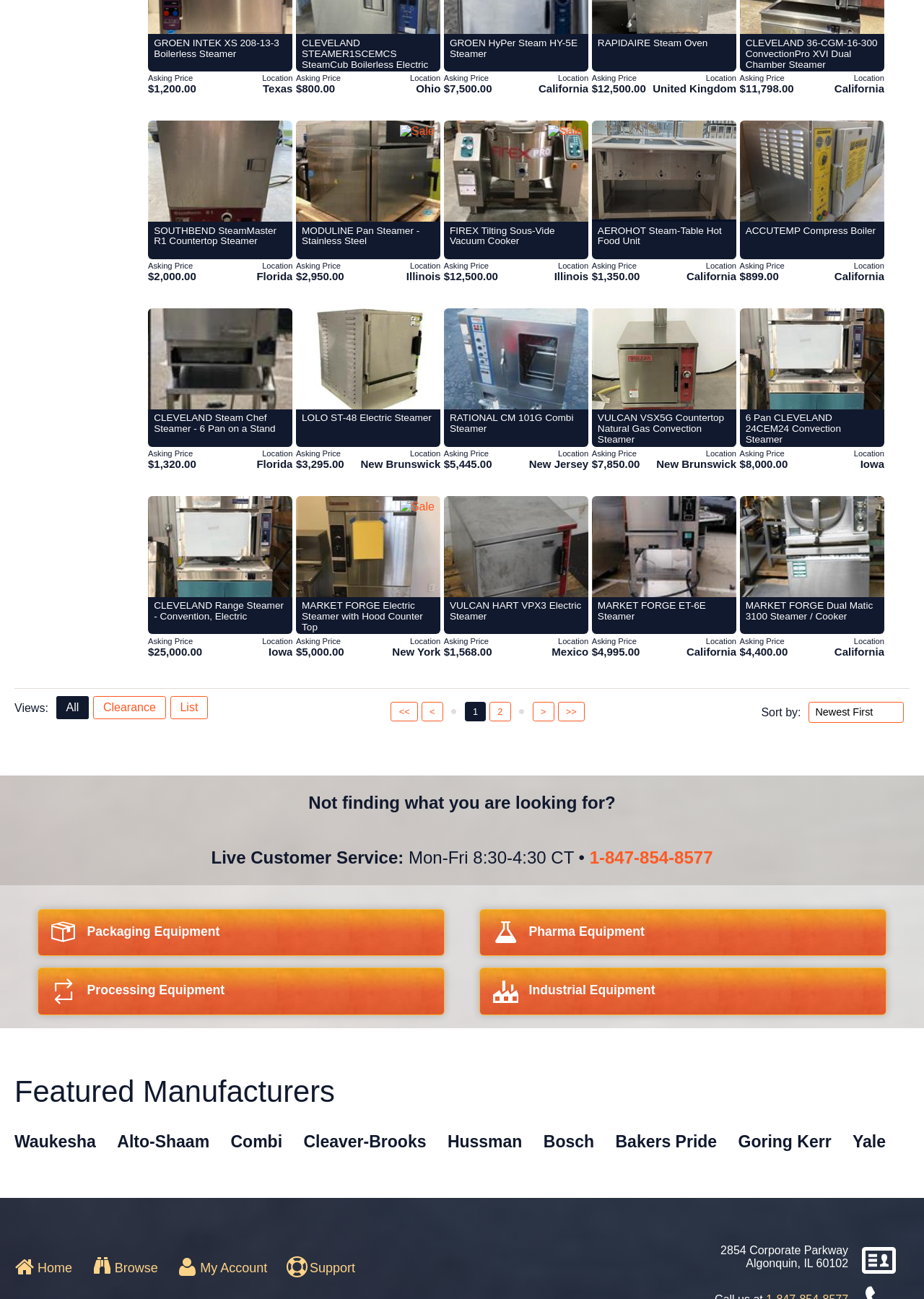Bounding box coordinates are specified in the format (top-left x, top-left y, bottom-right x, bottom-right y). All values are floating point numbers bounded between 0 and 1. Please provide the bounding box coordinate of the region this sentence describes: parent_node: MARKET FORGE ET-6E Steamer

[0.64, 0.382, 0.797, 0.46]